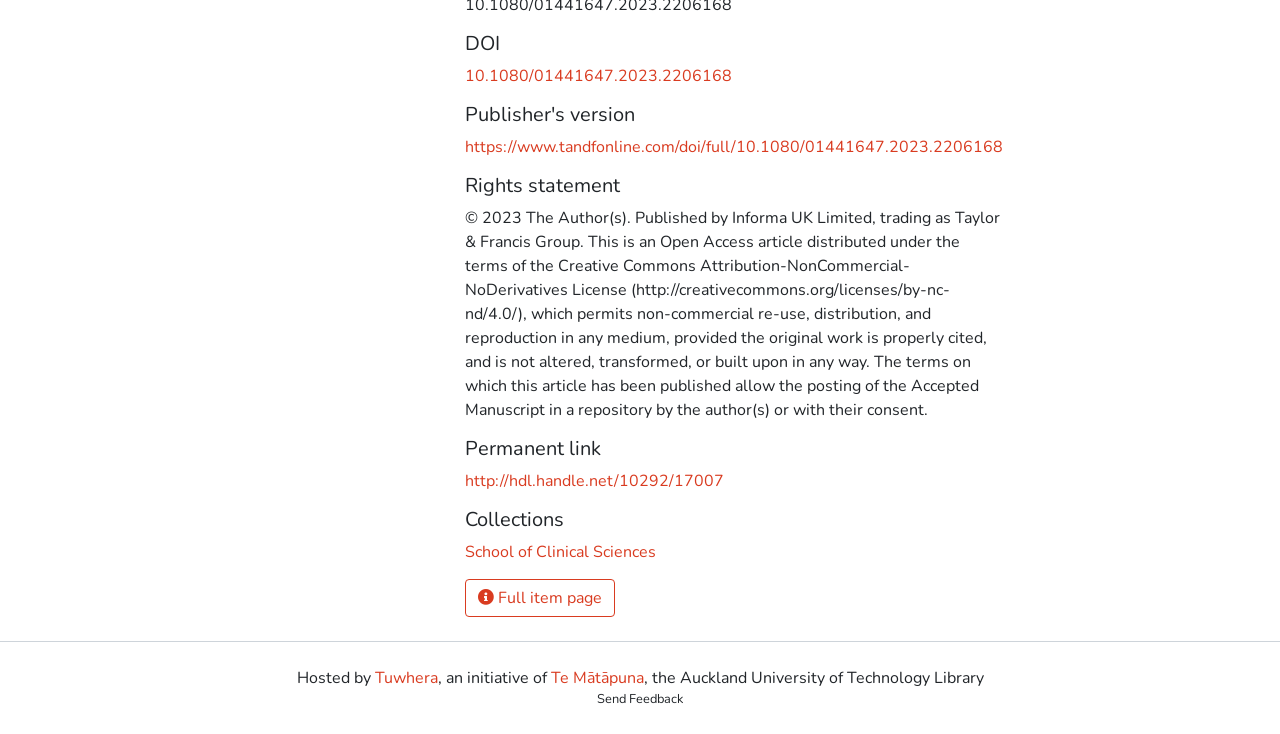Locate the bounding box coordinates of the clickable element to fulfill the following instruction: "Explore collections". Provide the coordinates as four float numbers between 0 and 1 in the format [left, top, right, bottom].

[0.363, 0.693, 0.785, 0.725]